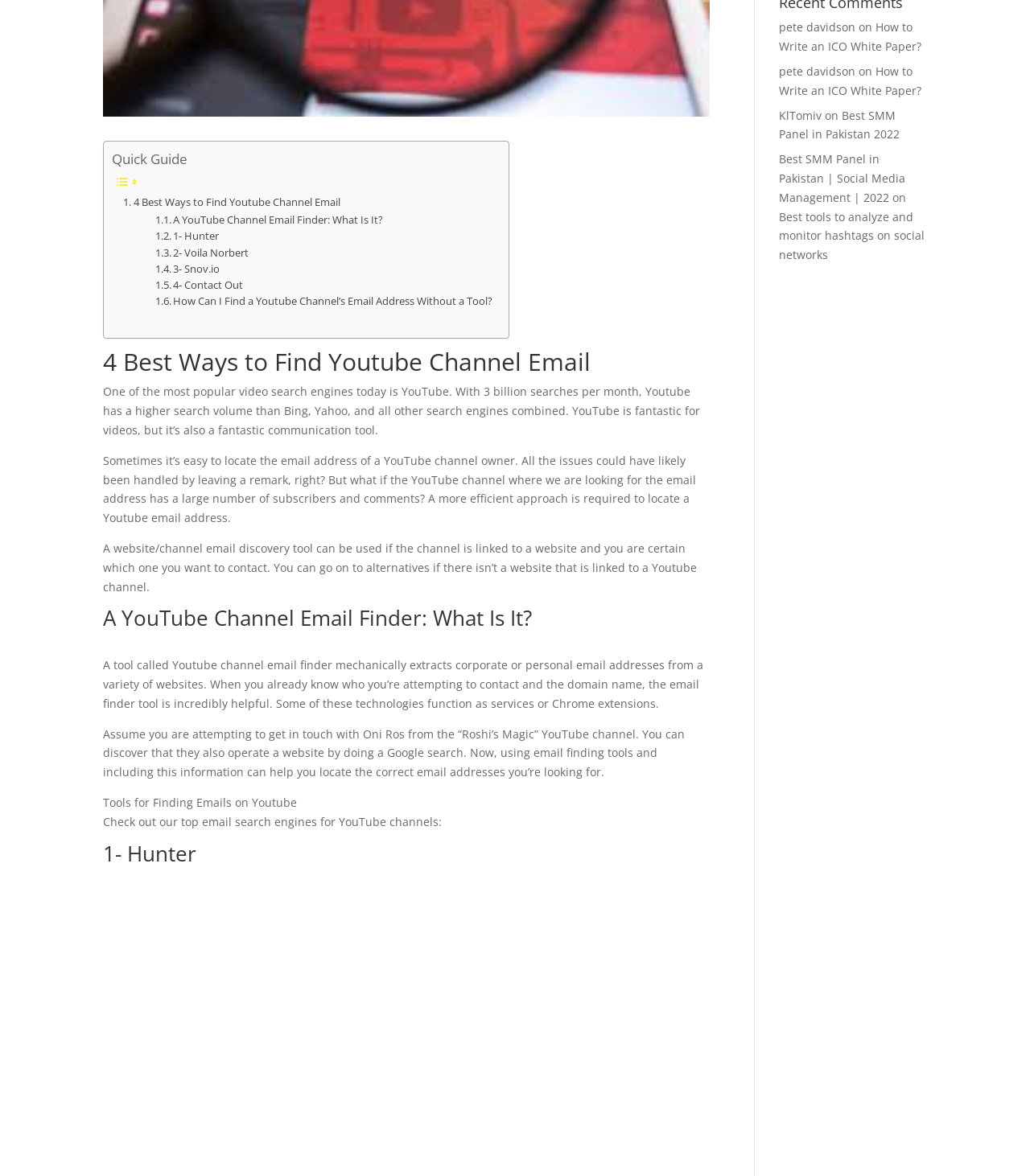Identify the bounding box coordinates for the UI element that matches this description: "4- Contact Out".

[0.151, 0.236, 0.236, 0.25]